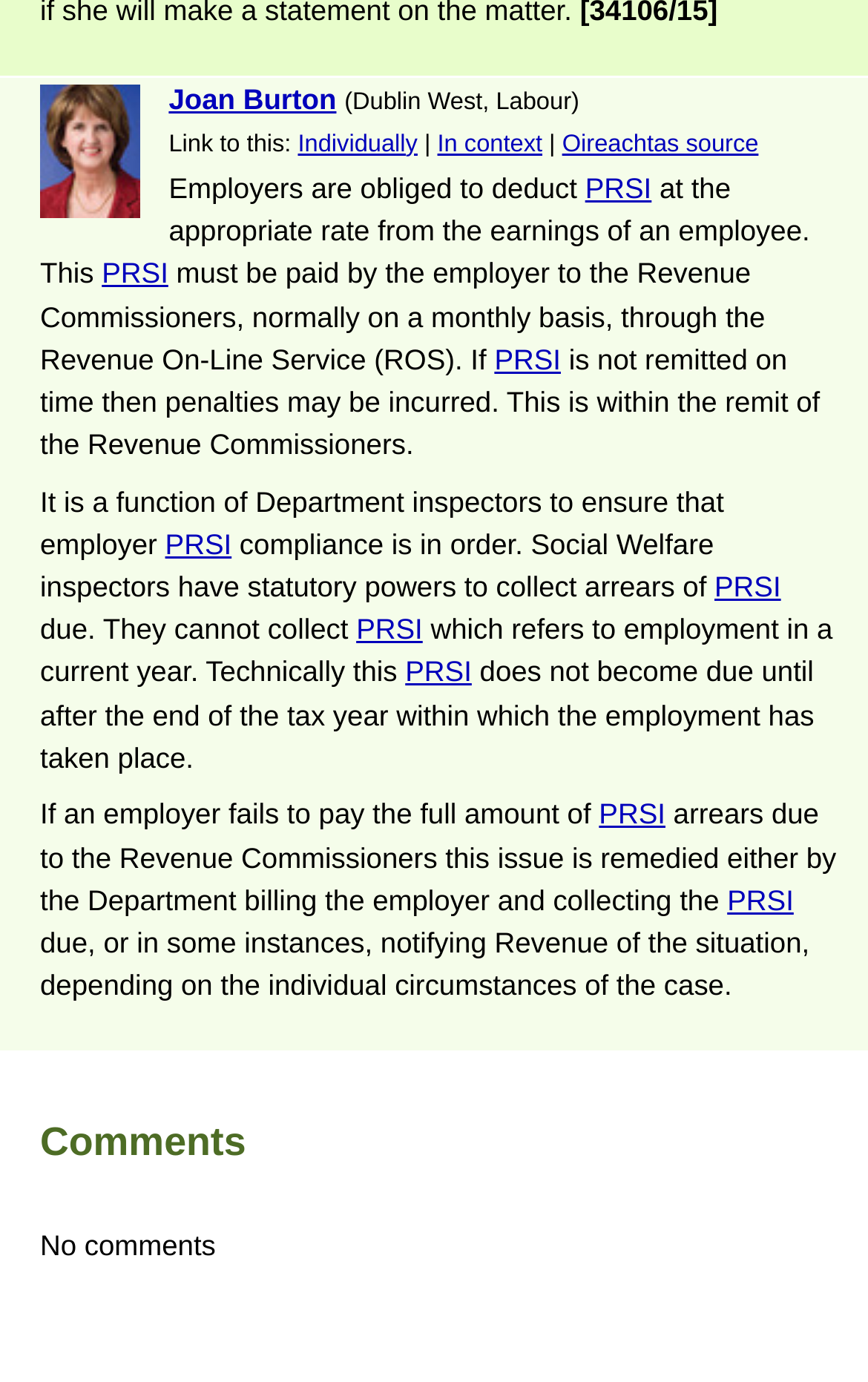From the given element description: "Individually", find the bounding box for the UI element. Provide the coordinates as four float numbers between 0 and 1, in the order [left, top, right, bottom].

[0.343, 0.095, 0.481, 0.114]